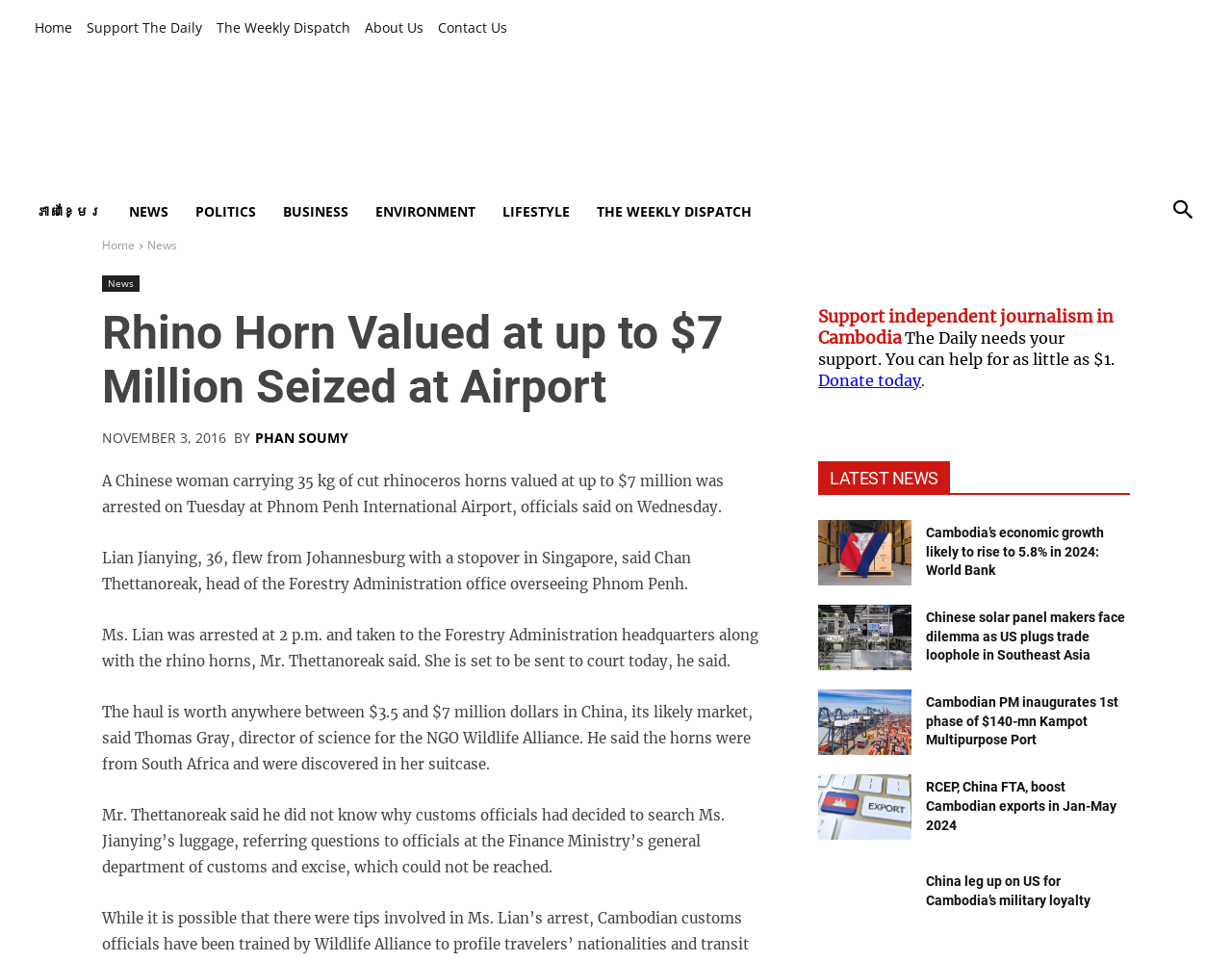Respond to the question below with a single word or phrase:
What is the minimum amount of money that can be donated to support independent journalism?

$1